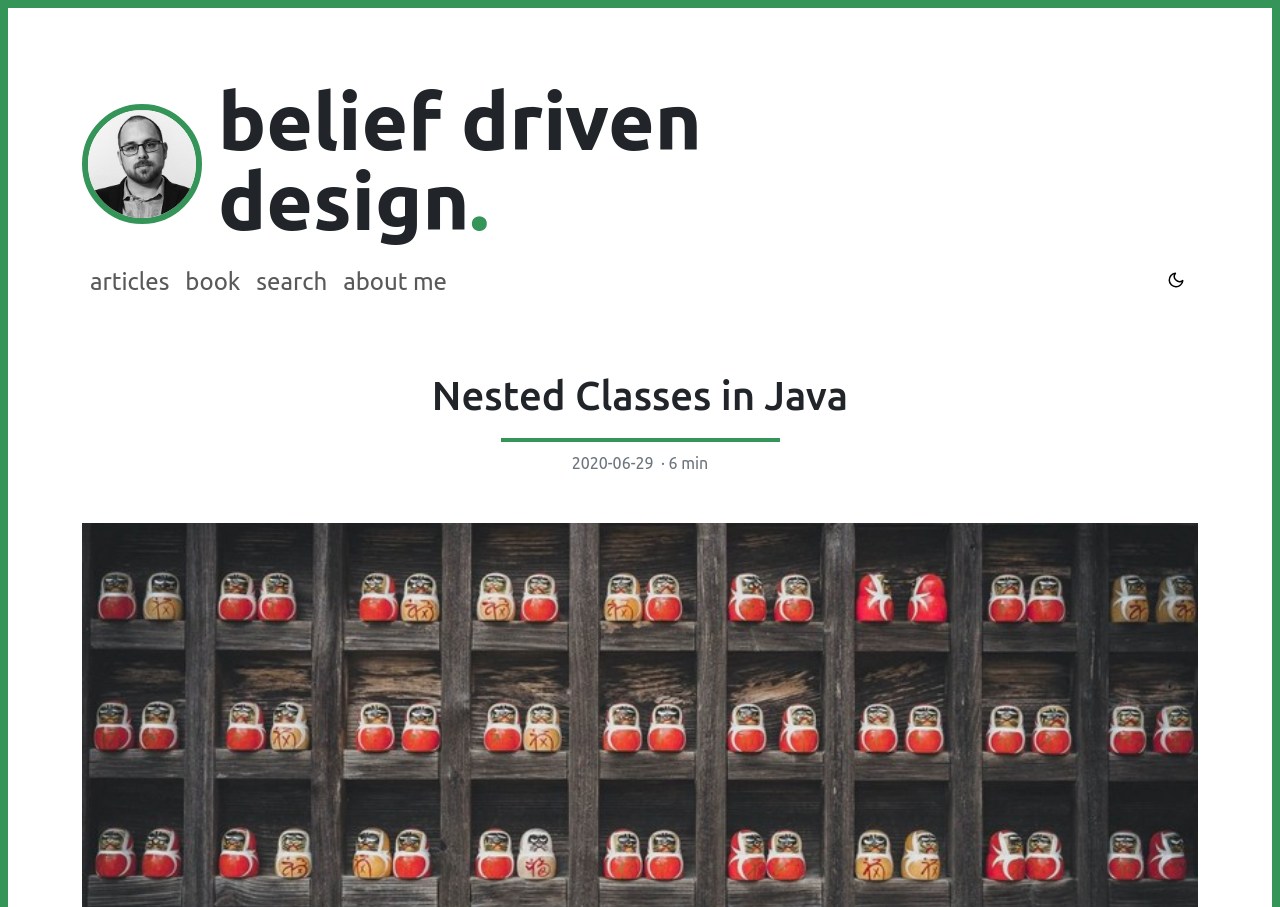Produce an elaborate caption capturing the essence of the webpage.

The webpage is about Nested Classes in Java, with a focus on belief driven design. At the top left, there is an image of Ben Weidig. Below the image, there is a heading that reads "belief driven design." To the right of the image, there are four links: "articles", "book", "search", and "about me". 

On the right side of the page, there is another link with an image, which is not labeled. Below this link, there is a heading that reads "Nested Classes in Java". Underneath the heading, there is a timestamp that reads "2020-06-29" and a duration of "6 min".